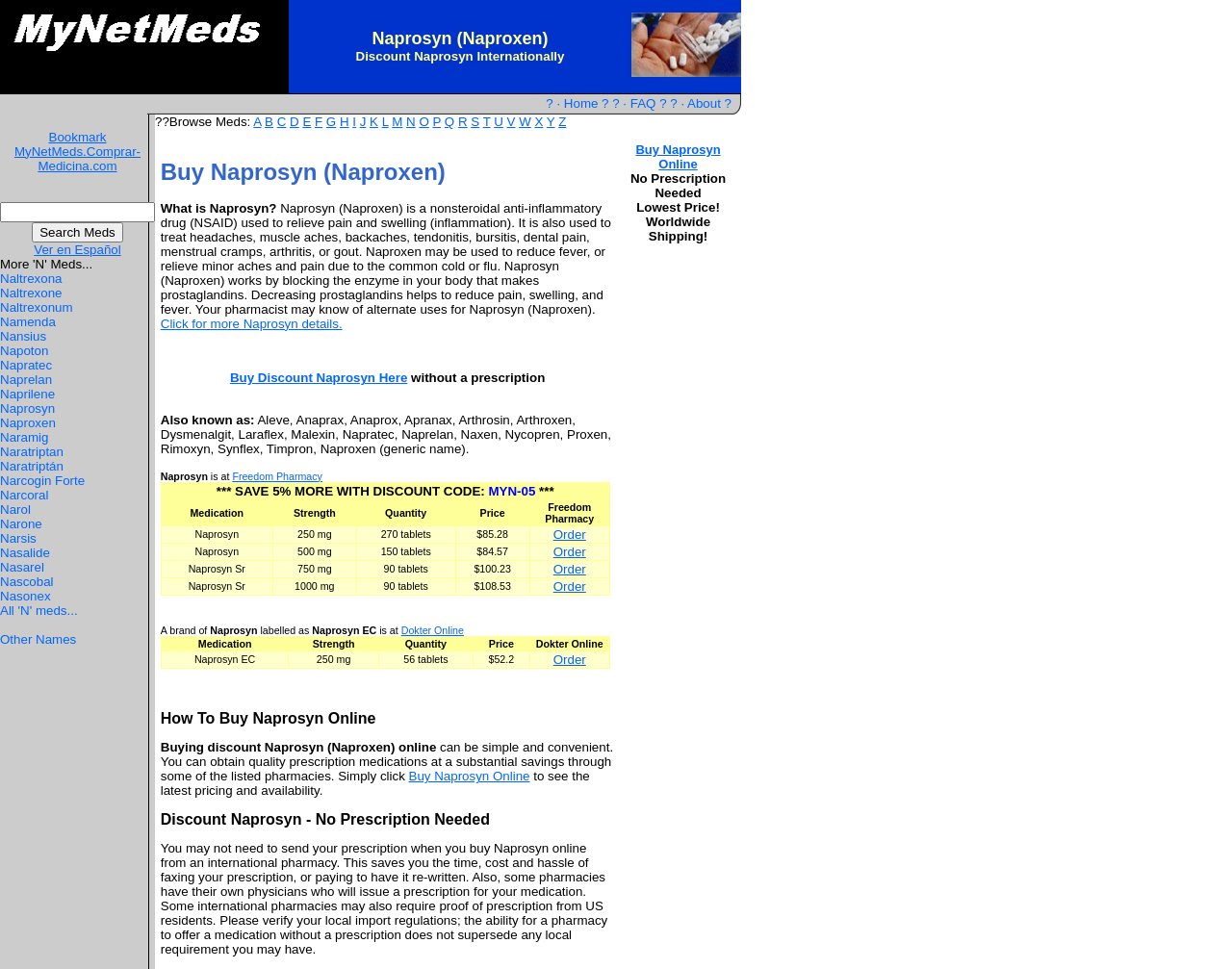Respond concisely with one word or phrase to the following query:
What is Naprosyn also known as?

Aleve, Anaprax, etc.